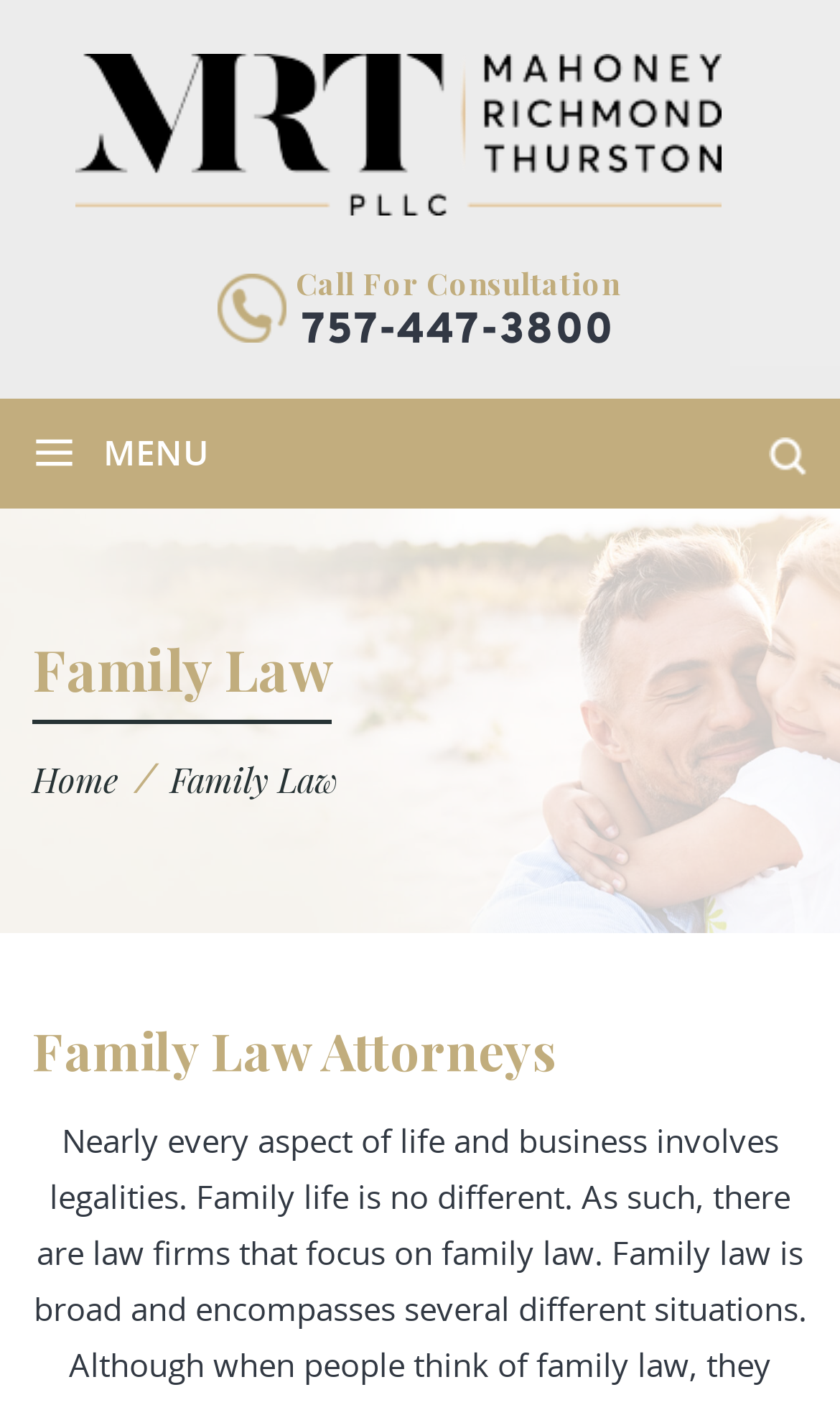What is the name of the law firm?
Please use the image to provide a one-word or short phrase answer.

MRT Law